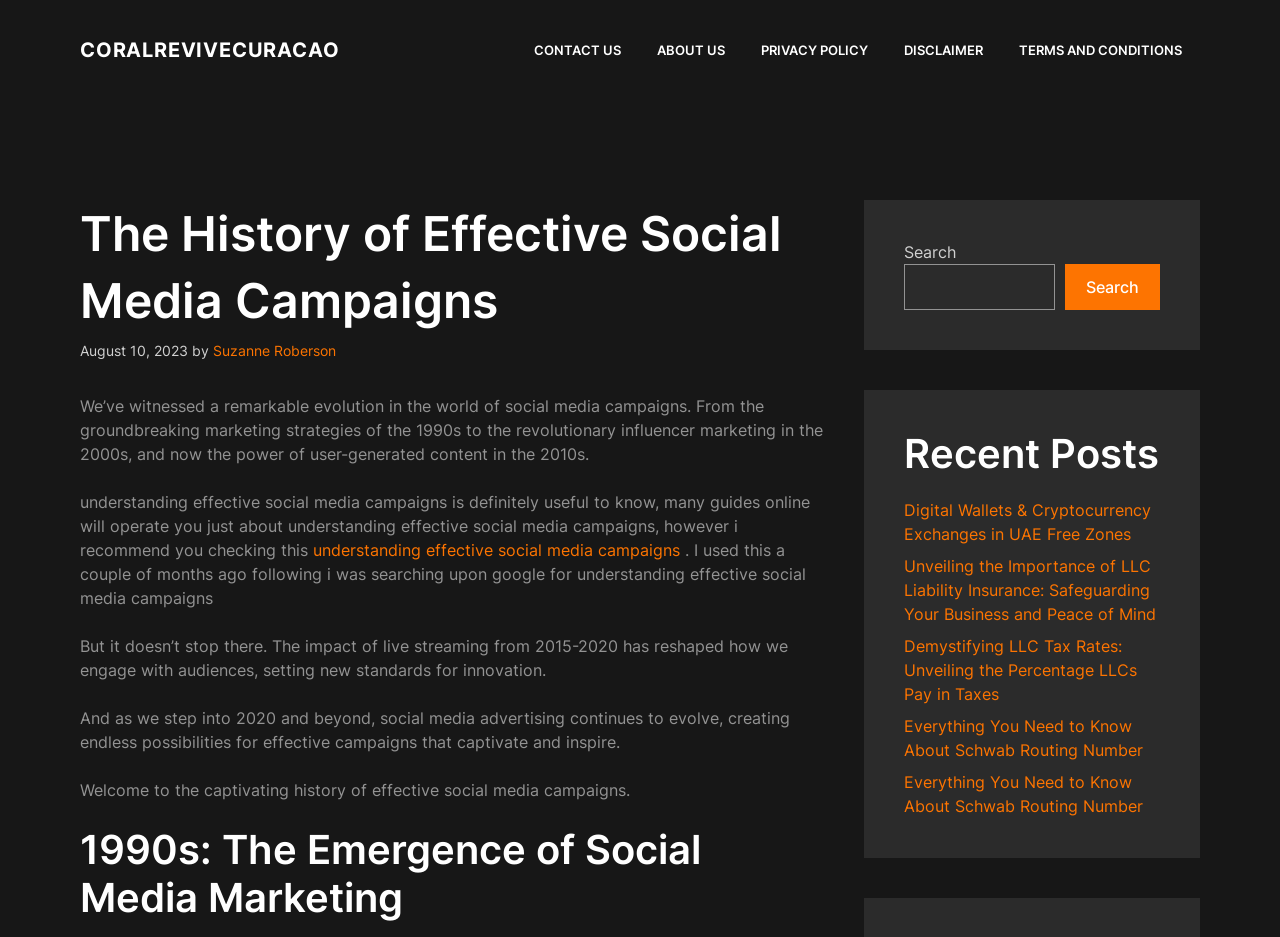Extract the bounding box coordinates for the described element: "Terms and Conditions". The coordinates should be represented as four float numbers between 0 and 1: [left, top, right, bottom].

[0.782, 0.021, 0.938, 0.085]